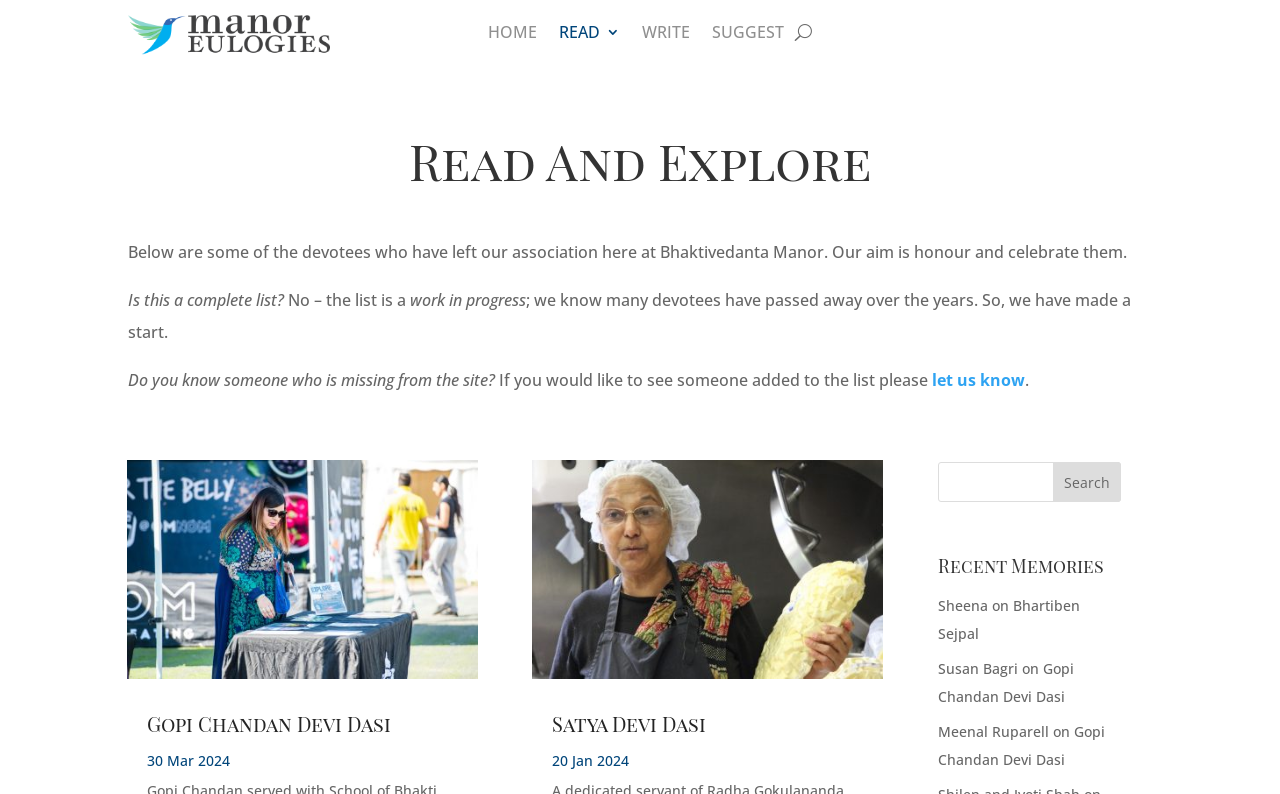How many recent memories are listed?
Provide a short answer using one word or a brief phrase based on the image.

Three